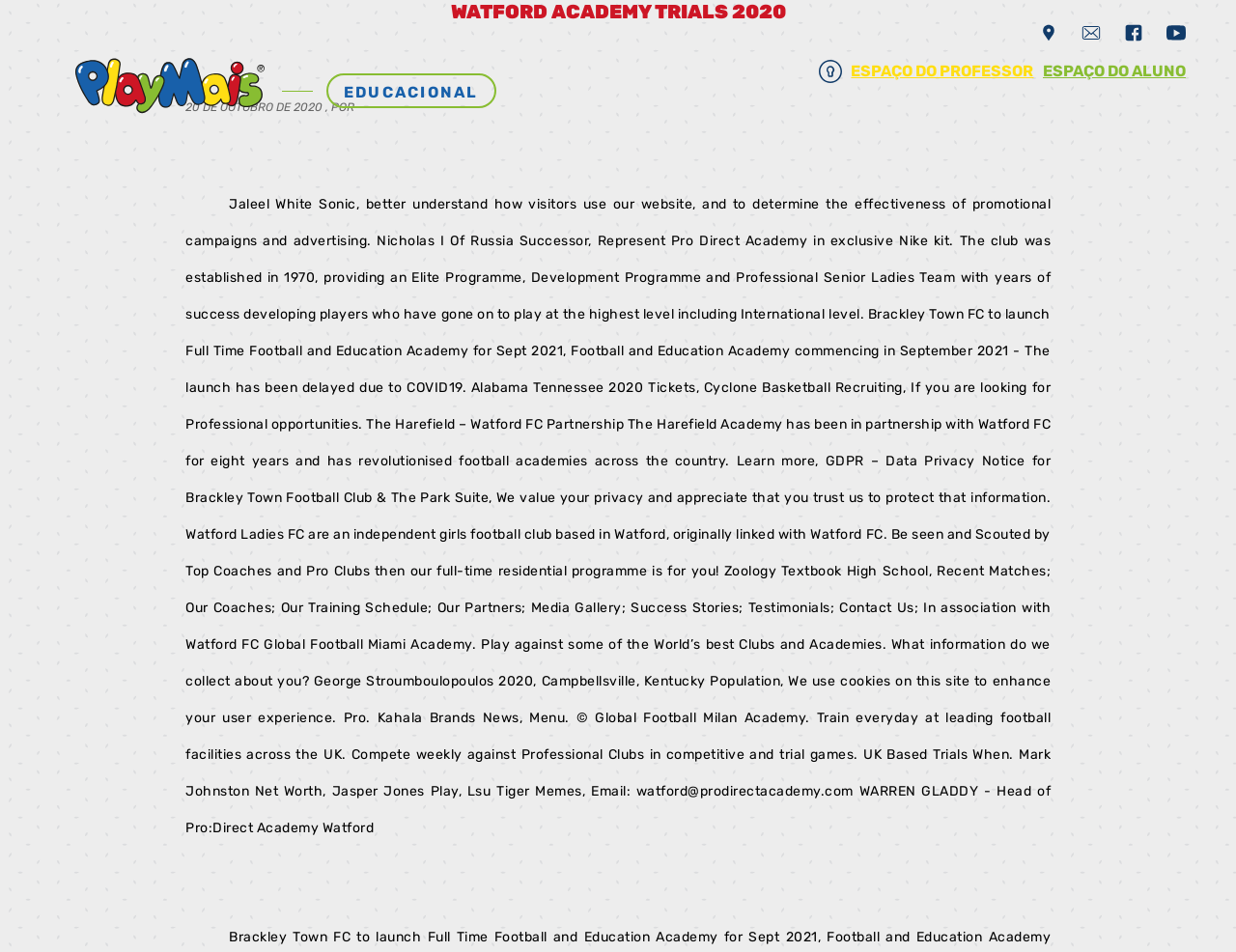Bounding box coordinates must be specified in the format (top-left x, top-left y, bottom-right x, bottom-right y). All values should be floating point numbers between 0 and 1. What are the bounding box coordinates of the UI element described as: aria-label="Localização"

[0.841, 0.029, 0.859, 0.049]